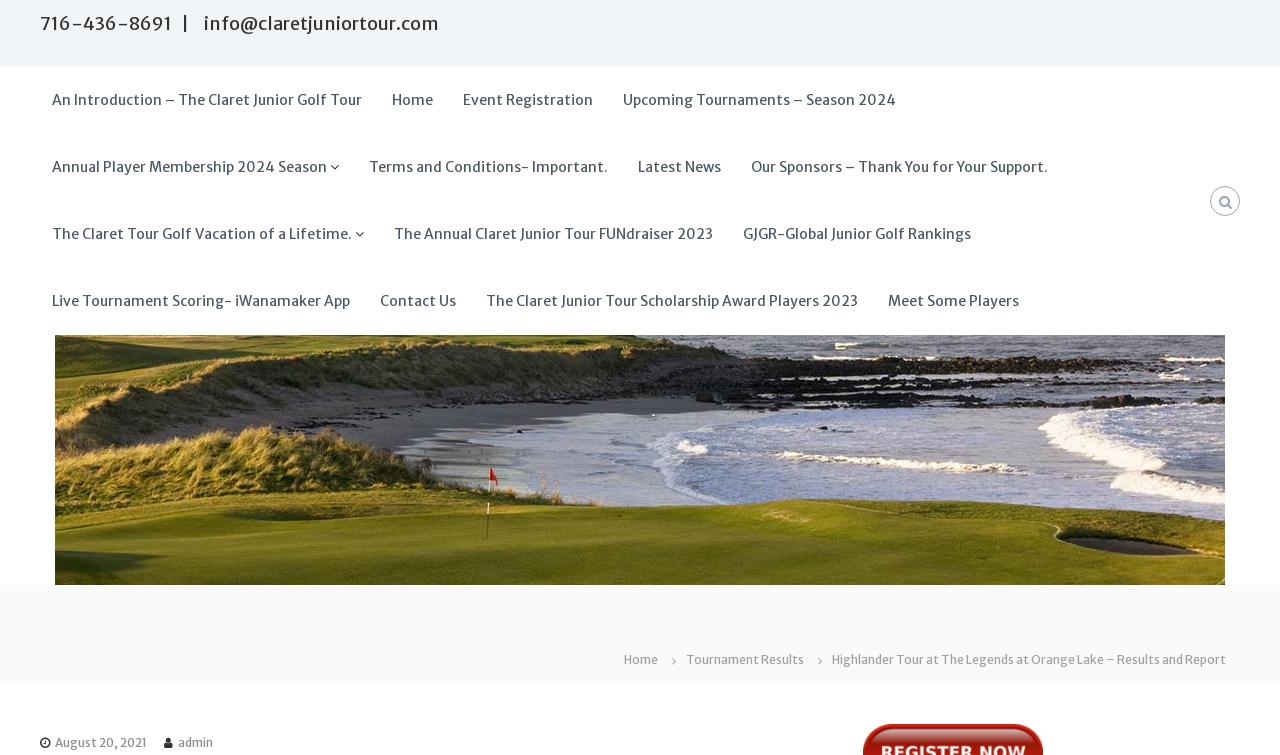Please look at the image and answer the question with a detailed explanation: How many links are there in the top navigation bar?

I counted the links in the top navigation bar and found 5 links: 'An Introduction', 'Home', 'Event Registration', 'Upcoming Tournaments – Season 2024', and 'Annual Player Membership 2024 Season'.